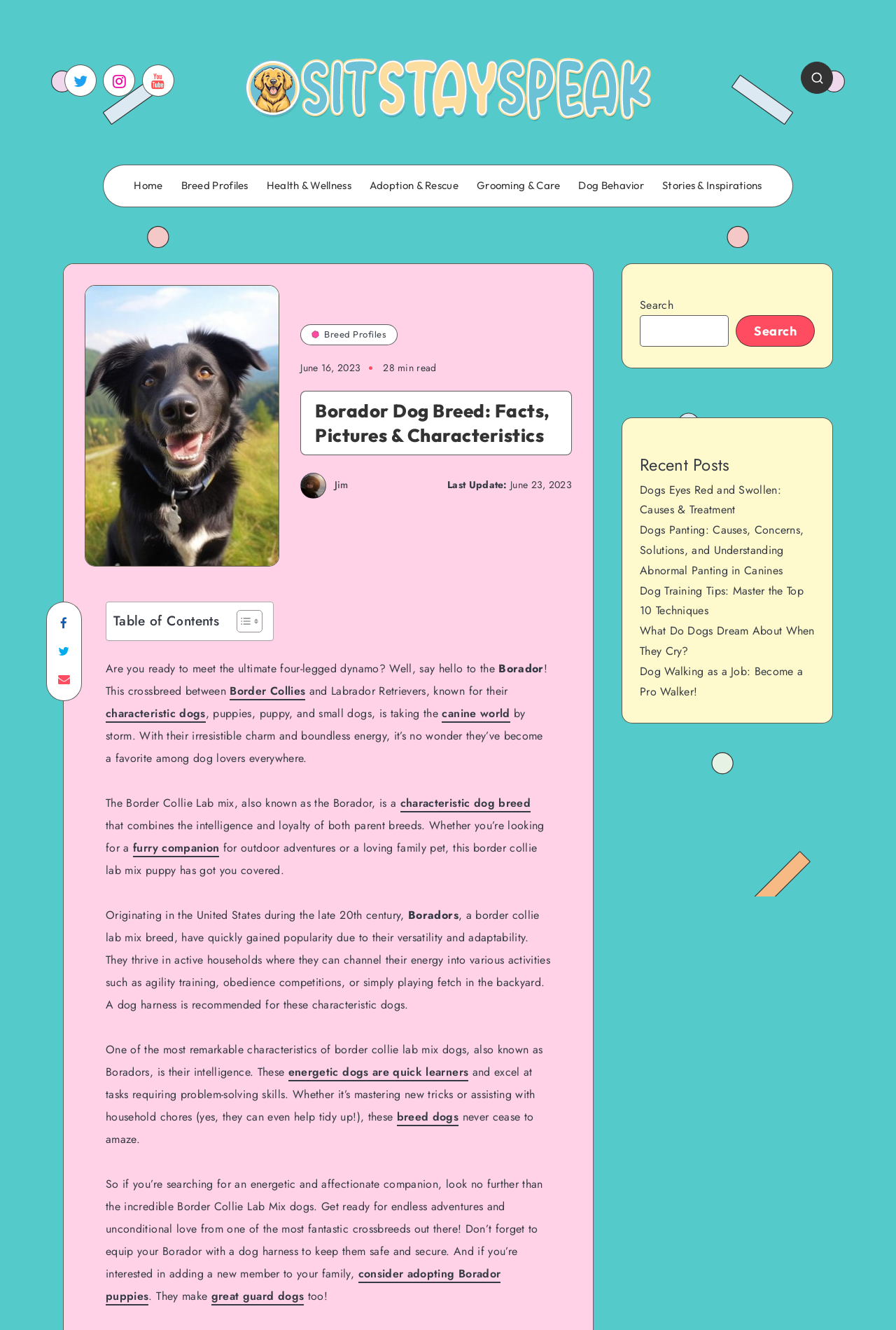Describe all the significant parts and information present on the webpage.

The webpage is about the Borador dog breed, providing information on its characteristics, facts, and pictures. At the top, there is a navigation menu with links to "Home", "Breed Profiles", "Health & Wellness", "Adoption & Rescue", "Grooming & Care", "Dog Behavior", and "Stories & Inspirations". Below the navigation menu, there are social media links to Twitter, Instagram, and Youtube.

The main content of the webpage is divided into sections. The first section has a heading "Borador Dog Breed: Facts, Pictures & Characteristics" and a subheading "Are you ready to meet the ultimate four-legged dynamo?" followed by a brief introduction to the Borador breed. There is also a table of contents on the right side of the page, allowing users to navigate to specific sections of the article.

The article continues with sections discussing the origin of the Borador breed, their intelligence, energy level, and adaptability. There are also links to related topics, such as "characteristic dogs", "canine world", and "furry companion". The text is accompanied by images, including a picture of a Borador in the sunlit mountains.

On the right side of the page, there is a complementary section with a search bar and a list of recent posts, including links to articles about dog health, training, and behavior.

At the bottom of the page, there are links to share the article on Facebook, Twitter, and Email, as well as a section with links to other articles on the website.